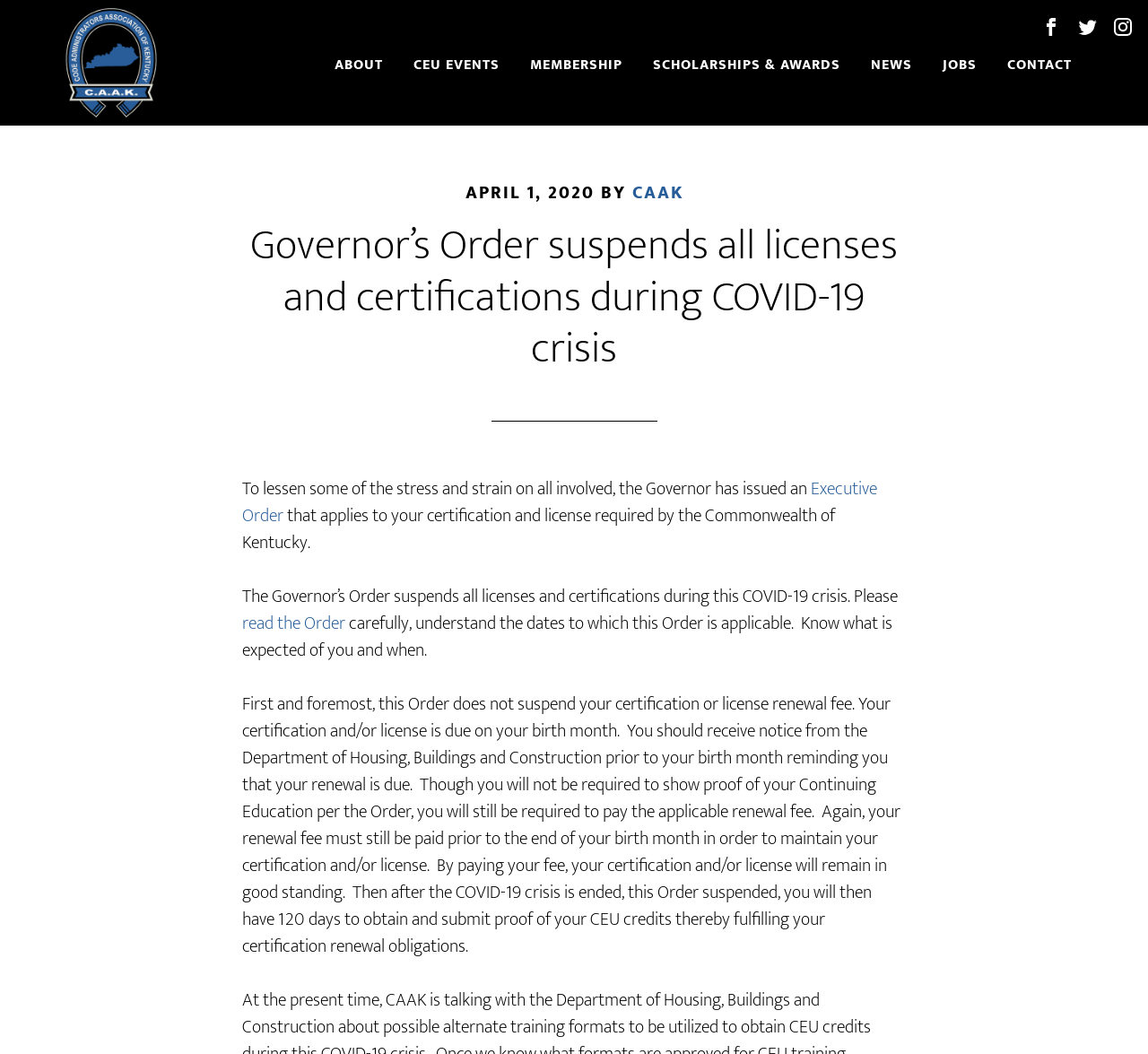Identify the bounding box coordinates for the region to click in order to carry out this instruction: "Read Executive Order". Provide the coordinates using four float numbers between 0 and 1, formatted as [left, top, right, bottom].

[0.211, 0.449, 0.764, 0.504]